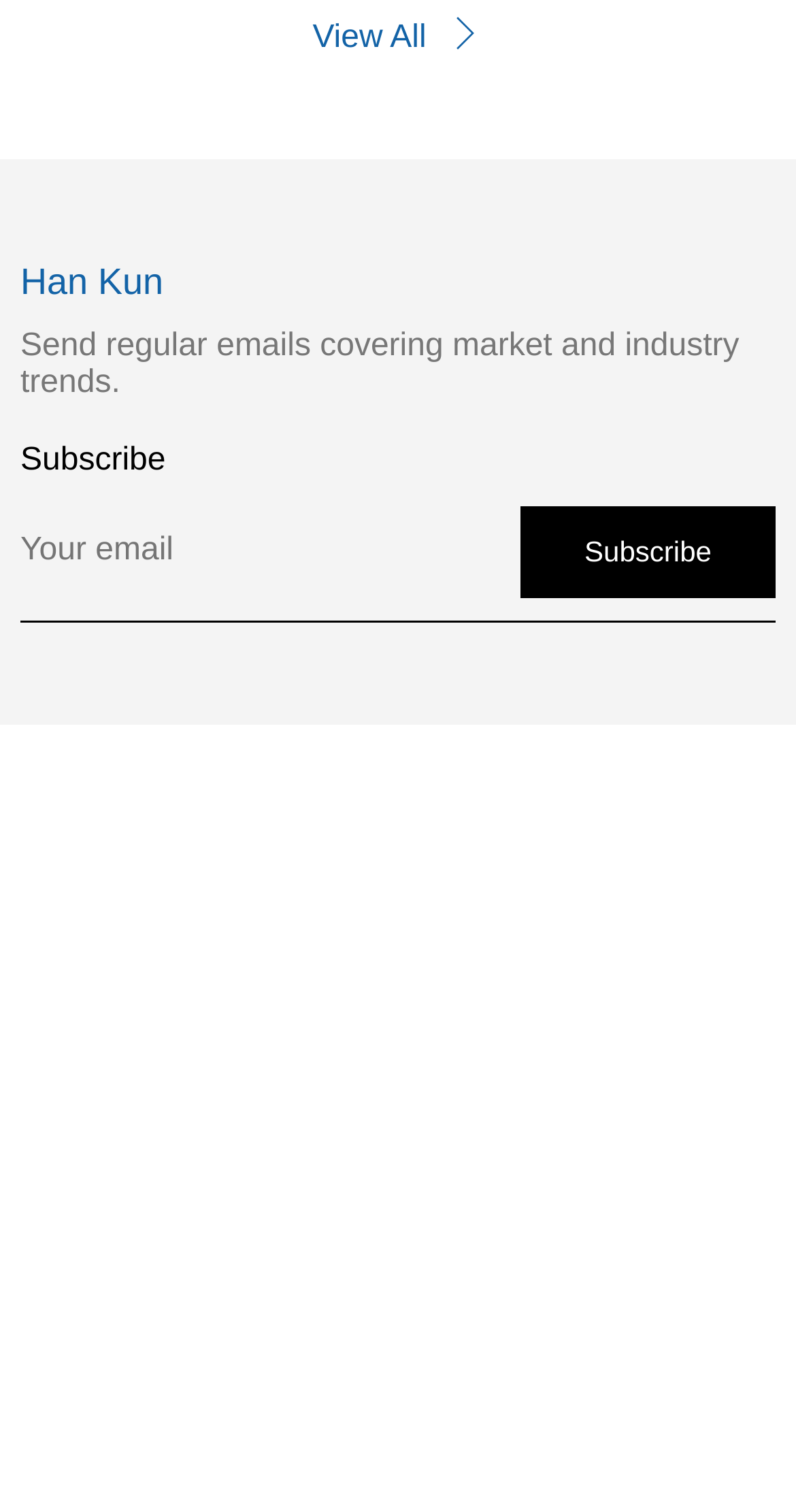Return the bounding box coordinates of the UI element that corresponds to this description: "#ApiDaemon". The coordinates must be given as four float numbers in the range of 0 and 1, [left, top, right, bottom].

None